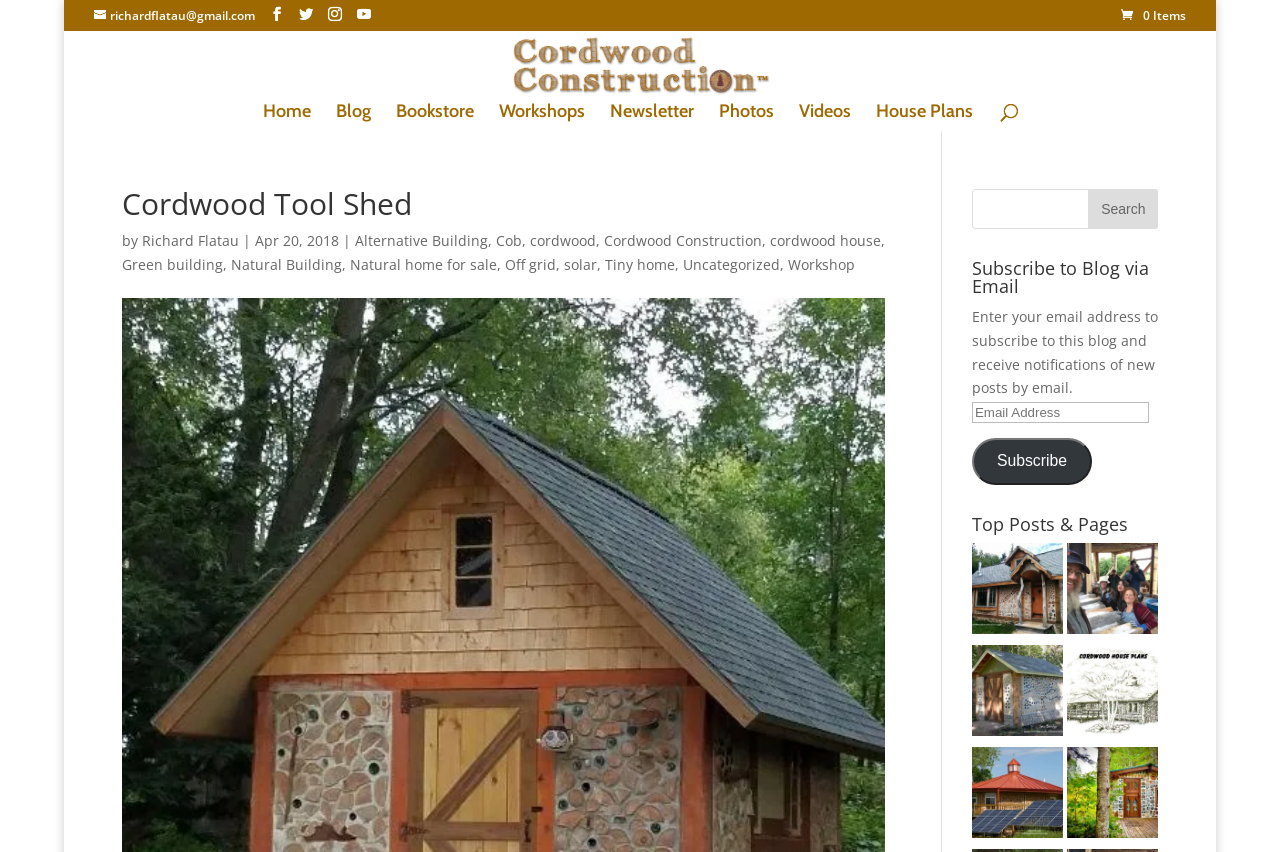Locate the bounding box coordinates of the segment that needs to be clicked to meet this instruction: "Visit the Cordwood Construction homepage".

[0.419, 0.065, 0.583, 0.086]